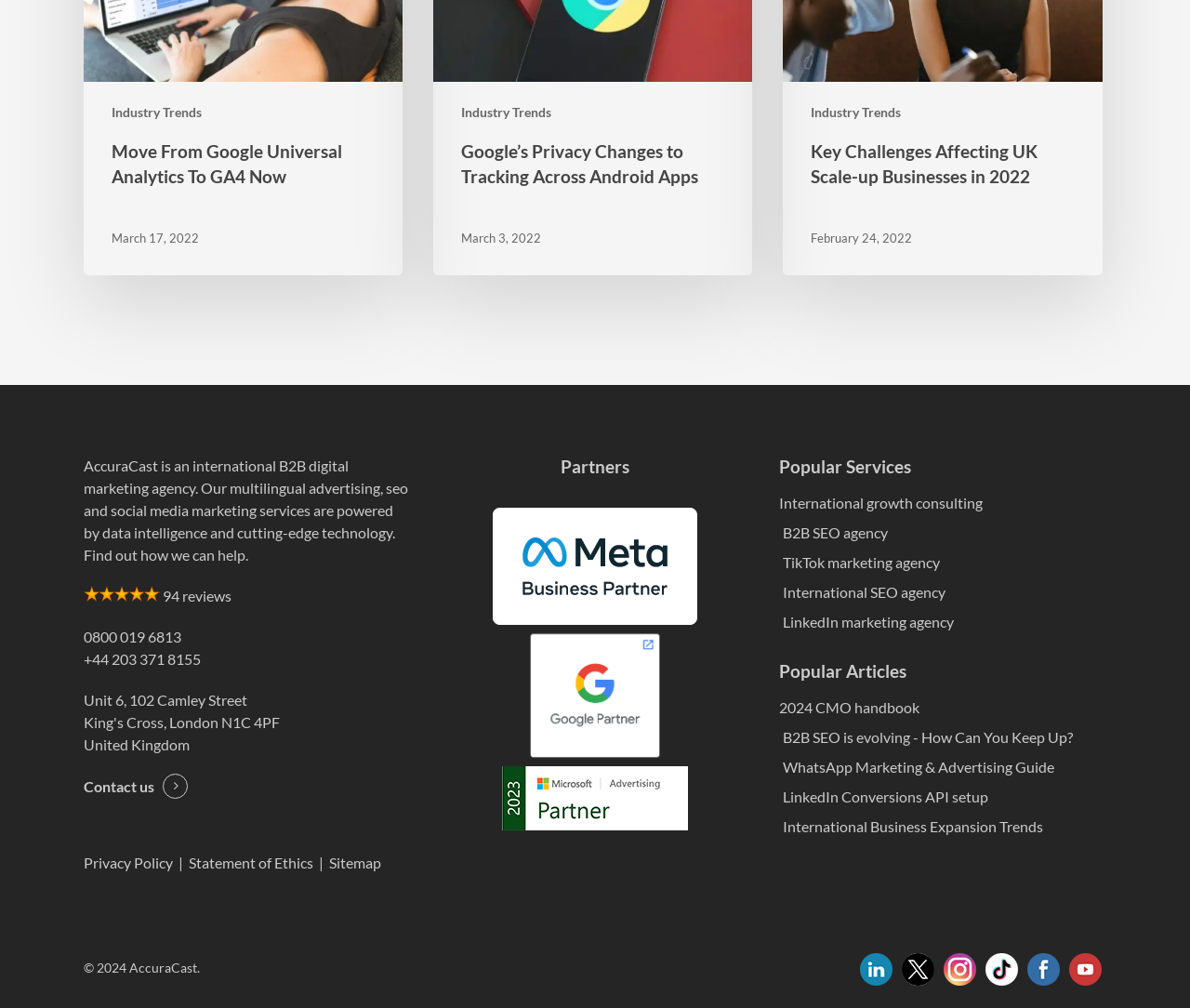How many popular services are listed?
Give a one-word or short phrase answer based on the image.

5